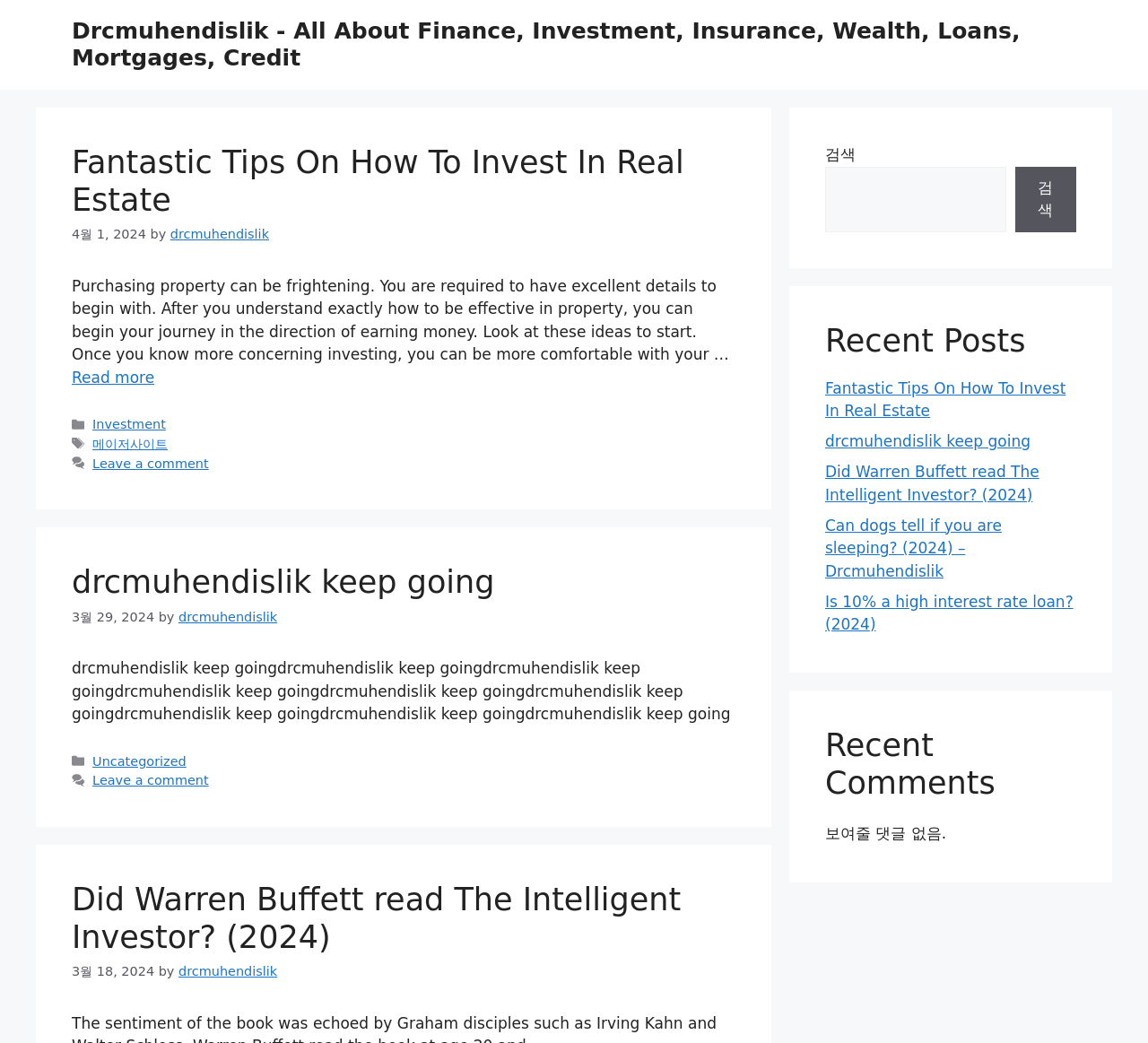Can you find the bounding box coordinates for the element that needs to be clicked to execute this instruction: "View Did Warren Buffett read The Intelligent Investor? (2024)"? The coordinates should be given as four float numbers between 0 and 1, i.e., [left, top, right, bottom].

[0.062, 0.845, 0.593, 0.916]